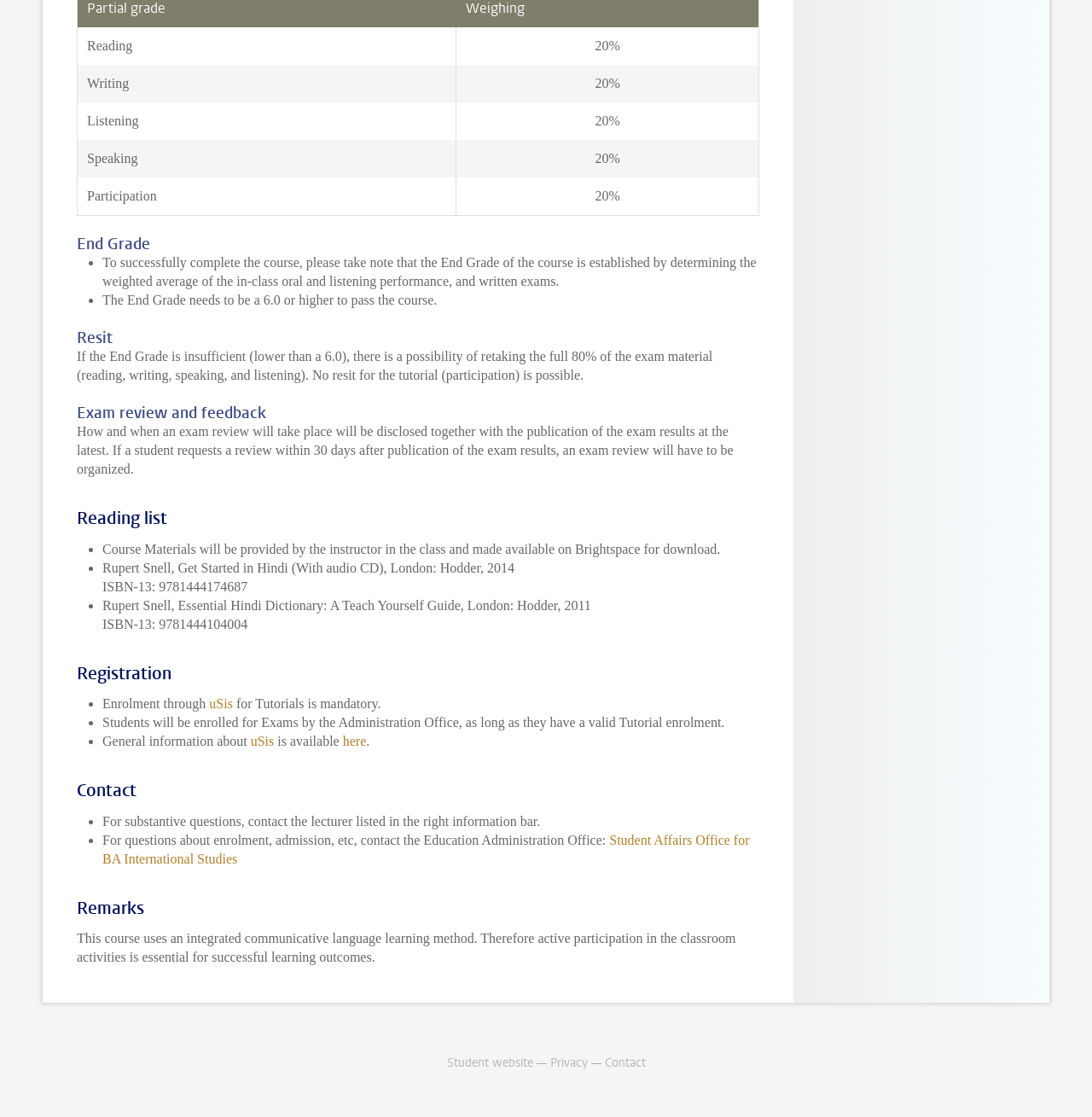What is the title of the first book listed in the 'Reading list' section?
Using the visual information from the image, give a one-word or short-phrase answer.

Get Started in Hindi